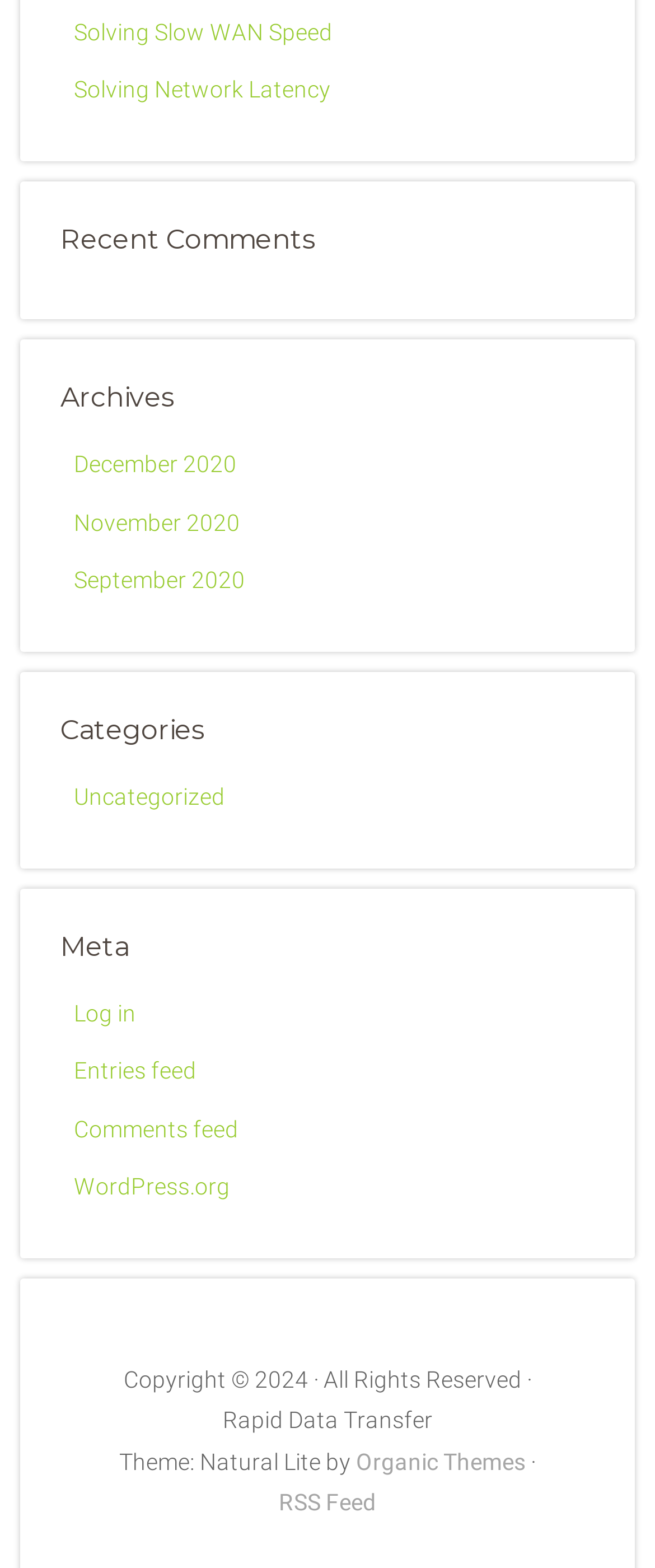Determine the bounding box coordinates of the section I need to click to execute the following instruction: "Check the categories". Provide the coordinates as four float numbers between 0 and 1, i.e., [left, top, right, bottom].

[0.092, 0.454, 0.908, 0.478]